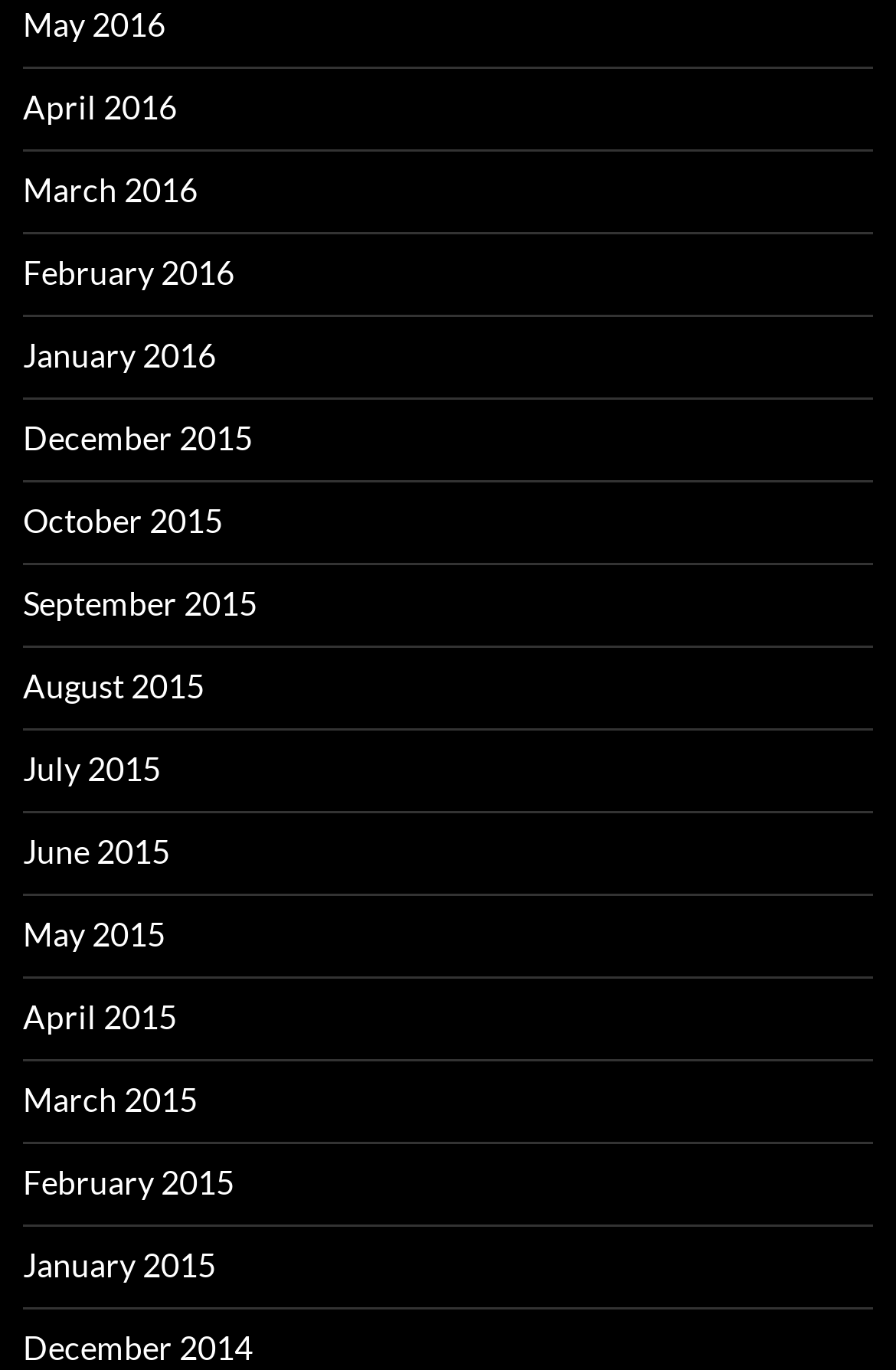Please examine the image and provide a detailed answer to the question: What is the pattern of the months listed?

I observed that the links are listed in a chronological order, with each link representing a month, from the most recent to the oldest. This suggests that the webpage is listing monthly archives.